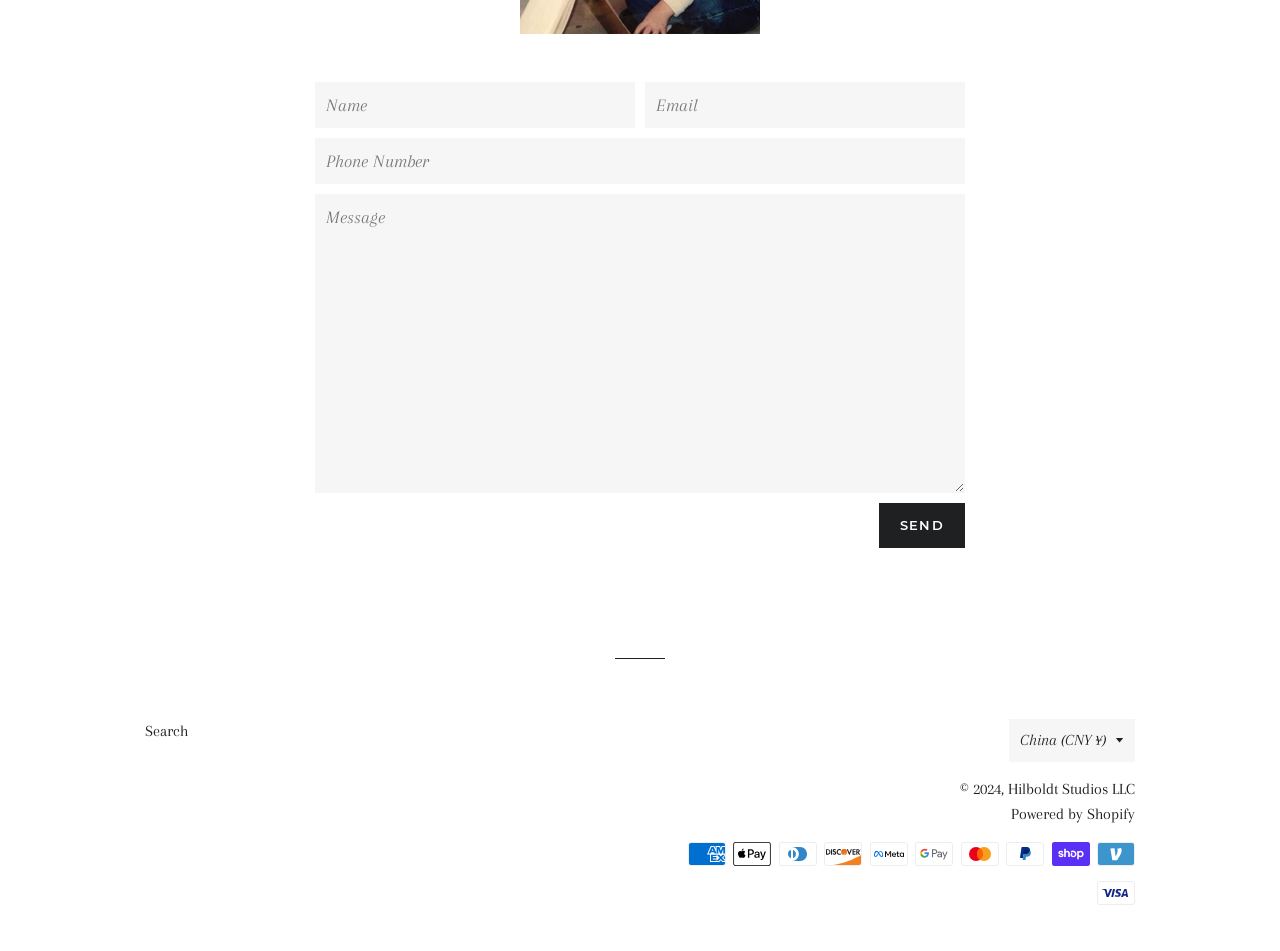Please locate the bounding box coordinates of the element's region that needs to be clicked to follow the instruction: "Enter your name". The bounding box coordinates should be provided as four float numbers between 0 and 1, i.e., [left, top, right, bottom].

[0.246, 0.086, 0.496, 0.134]